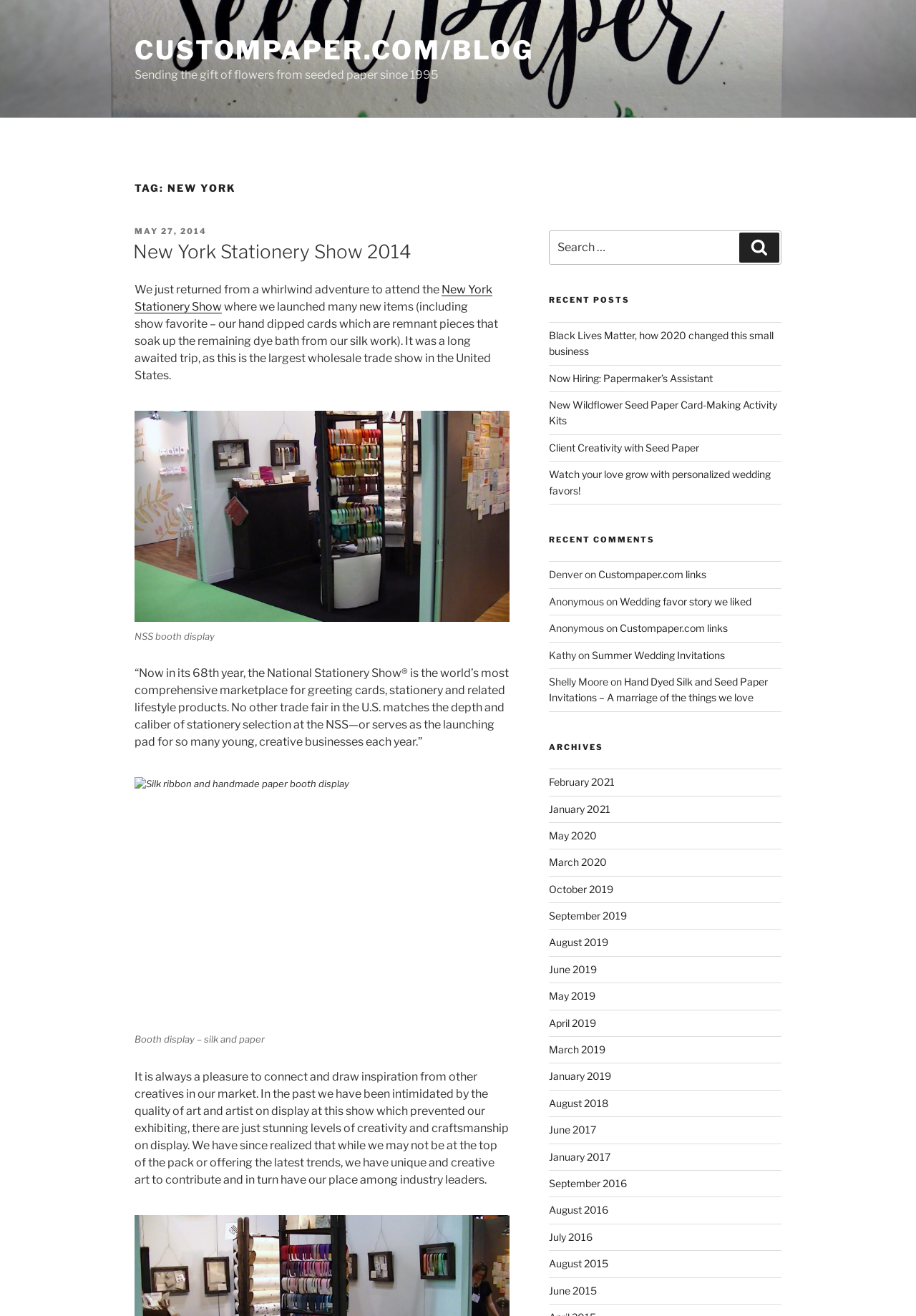Based on what you see in the screenshot, provide a thorough answer to this question: What is the theme of the blog post?

The blog post is about the author's experience at the New York Stationery Show 2014, including their booth display and the products they showcased.